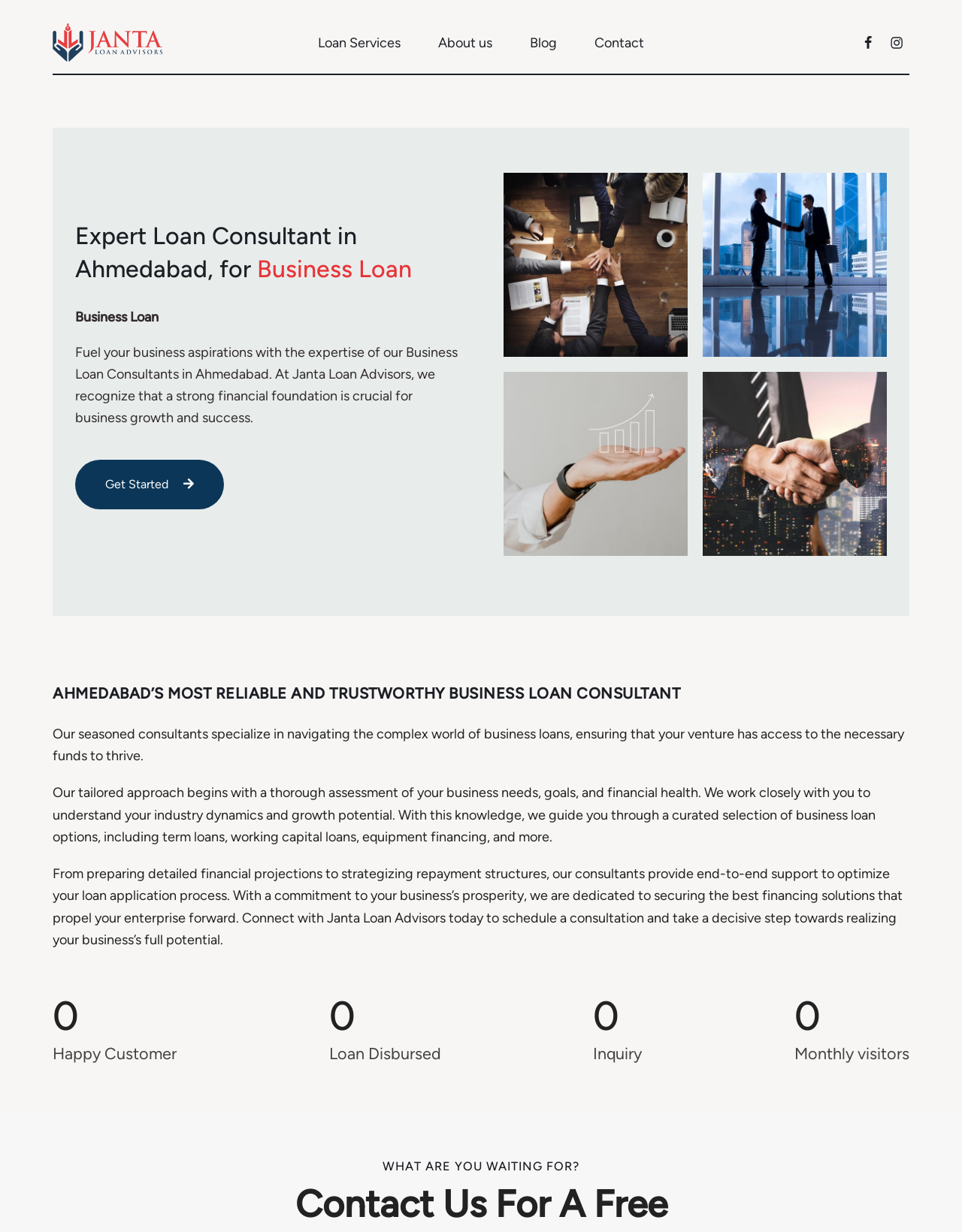Find the bounding box coordinates of the clickable area required to complete the following action: "Contact us".

[0.618, 0.009, 0.67, 0.06]